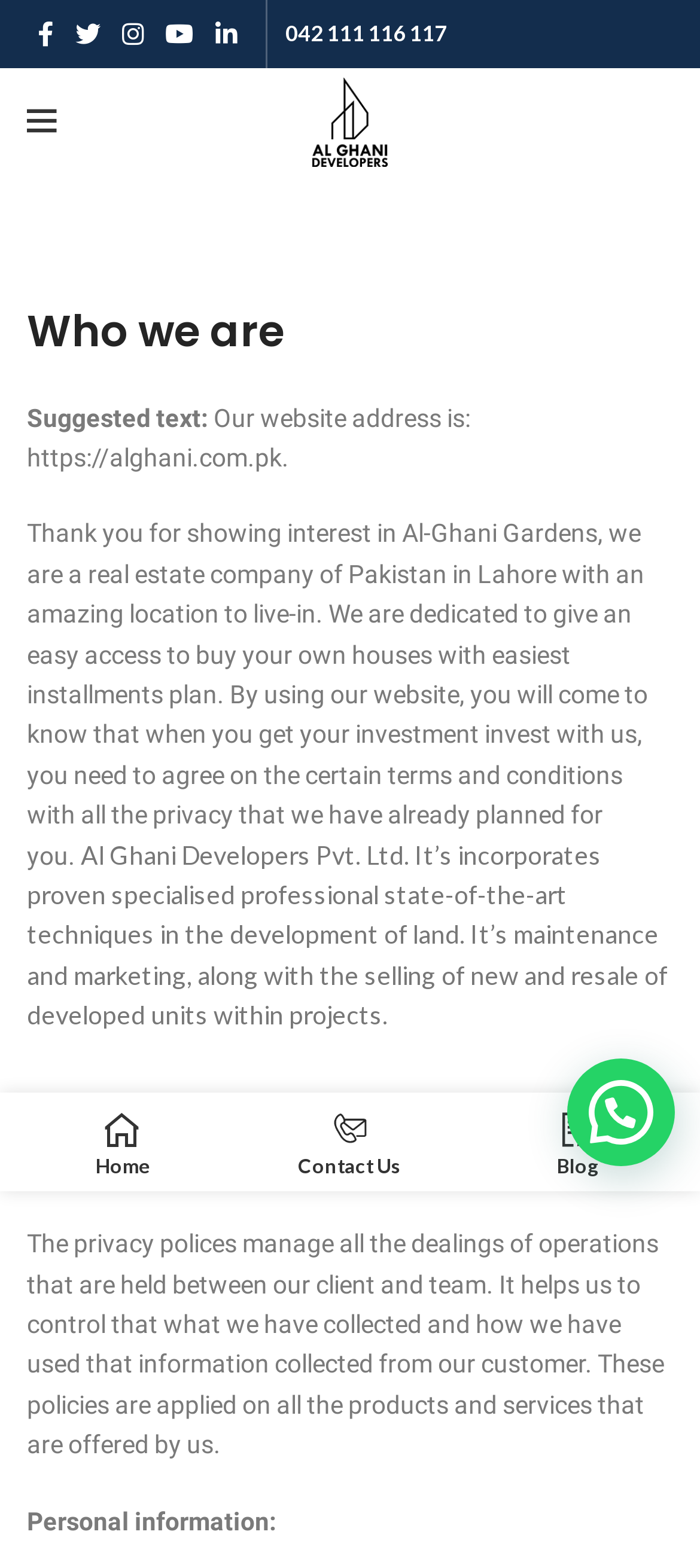Please determine the bounding box coordinates of the area that needs to be clicked to complete this task: 'Visit Facebook page'. The coordinates must be four float numbers between 0 and 1, formatted as [left, top, right, bottom].

[0.038, 0.007, 0.092, 0.037]